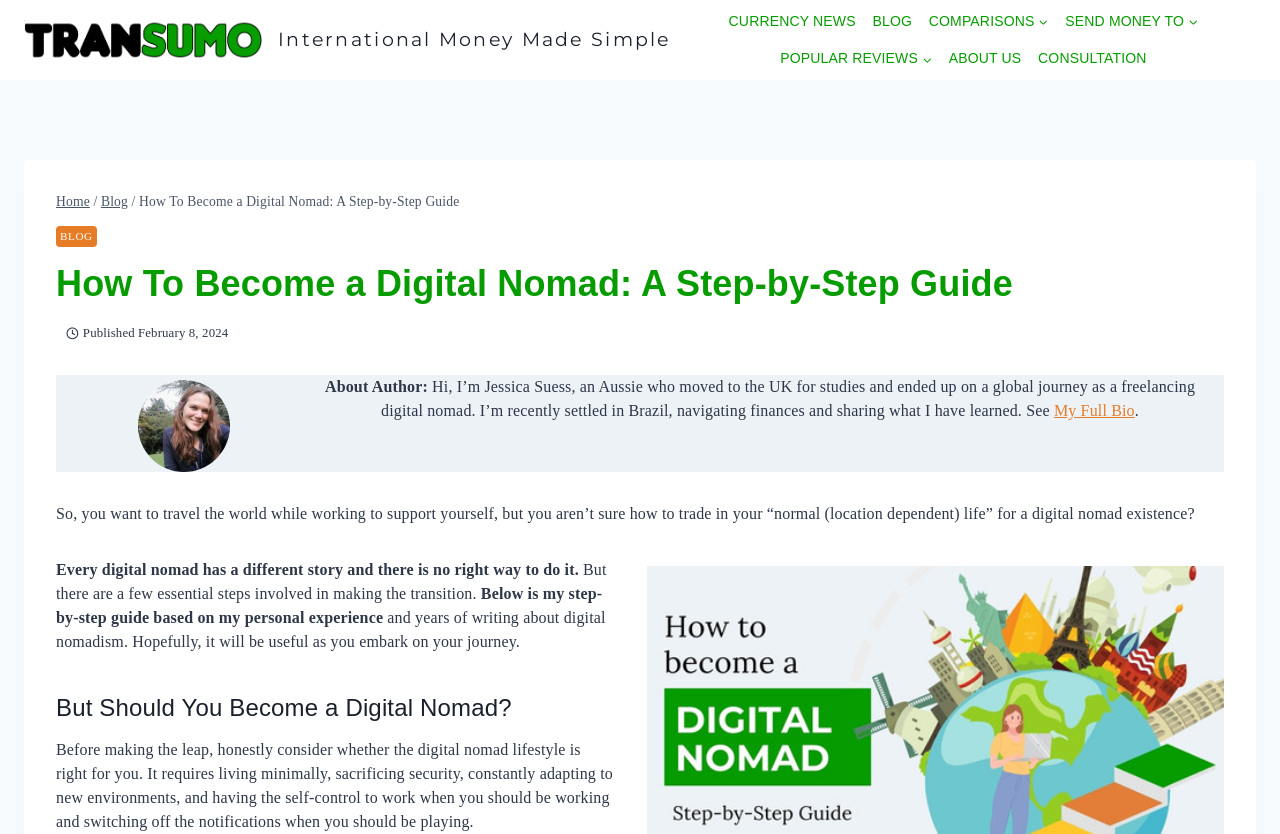Generate an in-depth caption that captures all aspects of the webpage.

The webpage is a guide on how to become a digital nomad, with a step-by-step approach. At the top, there is a navigation menu with links to various sections, including "CURRENCY NEWS", "BLOG", "COMPARISONS", "SEND MONEY TO", "POPULAR REVIEWS", "ABOUT US", and "CONSULTATION". Below the navigation menu, there is a header section with a breadcrumbs navigation, showing the current page's location in the website's hierarchy.

The main content of the page starts with a heading that reads "How To Become a Digital Nomad: A Step-by-Step Guide". Below the heading, there is an image of a clock, indicating the publication date of the article, which is February 8, 2024. The author's name, Jessica Suess, is mentioned, along with a brief description of her background as a digital nomad.

The article begins by asking the question of whether the reader wants to travel the world while working, and then proceeds to explain that every digital nomad has a different story, but there are essential steps involved in making the transition. The author shares her personal experience and years of writing about digital nomadism, providing a step-by-step guide for the reader.

Before diving into the guide, the article raises the question of whether the digital nomad lifestyle is right for the reader, highlighting the requirements of living minimally, sacrificing security, adapting to new environments, and having self-control to work and play.